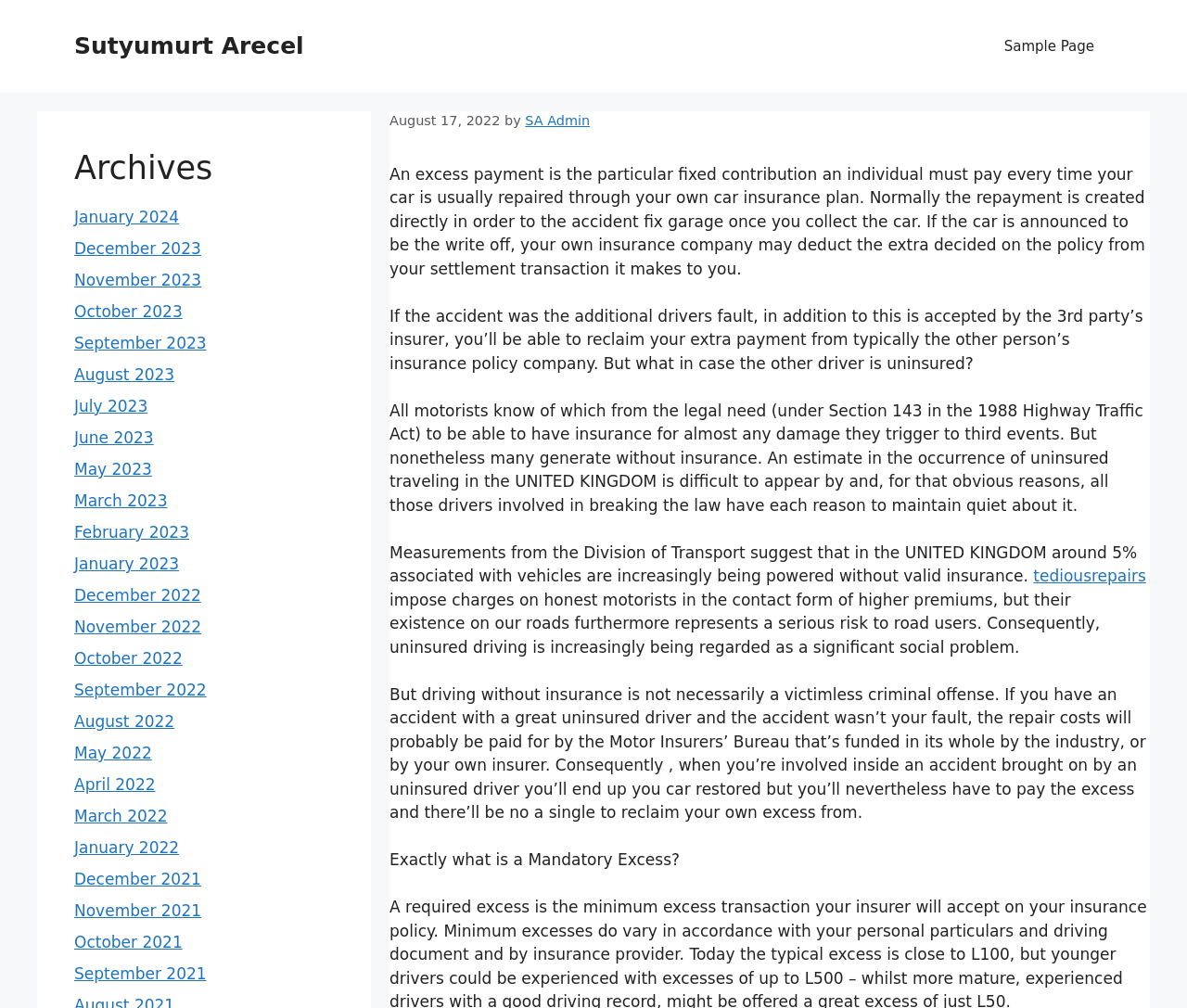Determine the bounding box coordinates of the section to be clicked to follow the instruction: "Check the 'tediousrepairs' link". The coordinates should be given as four float numbers between 0 and 1, formatted as [left, top, right, bottom].

[0.871, 0.562, 0.966, 0.581]